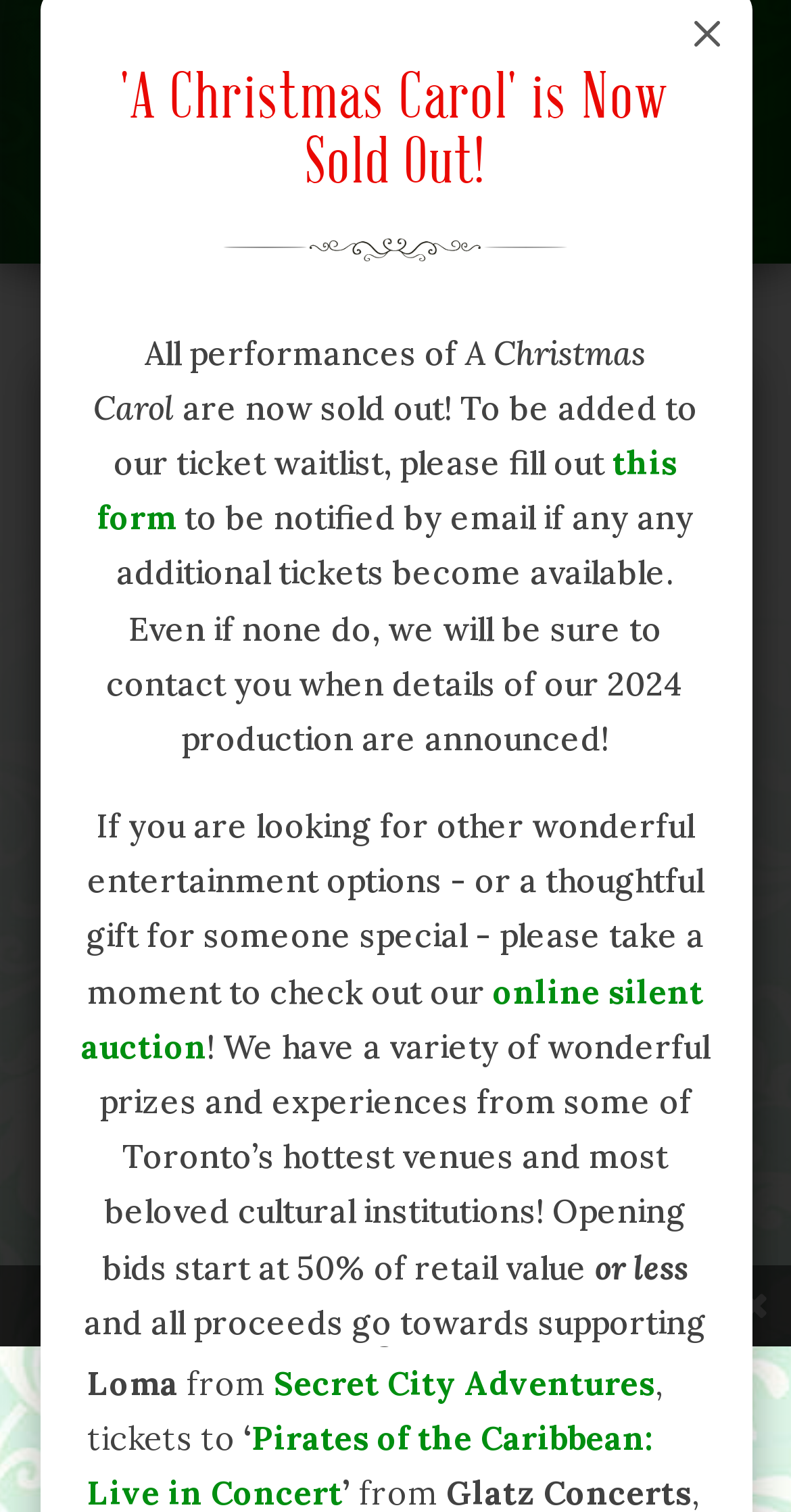Please specify the bounding box coordinates for the clickable region that will help you carry out the instruction: "Learn more about Secret City Adventures".

[0.346, 0.901, 0.828, 0.928]